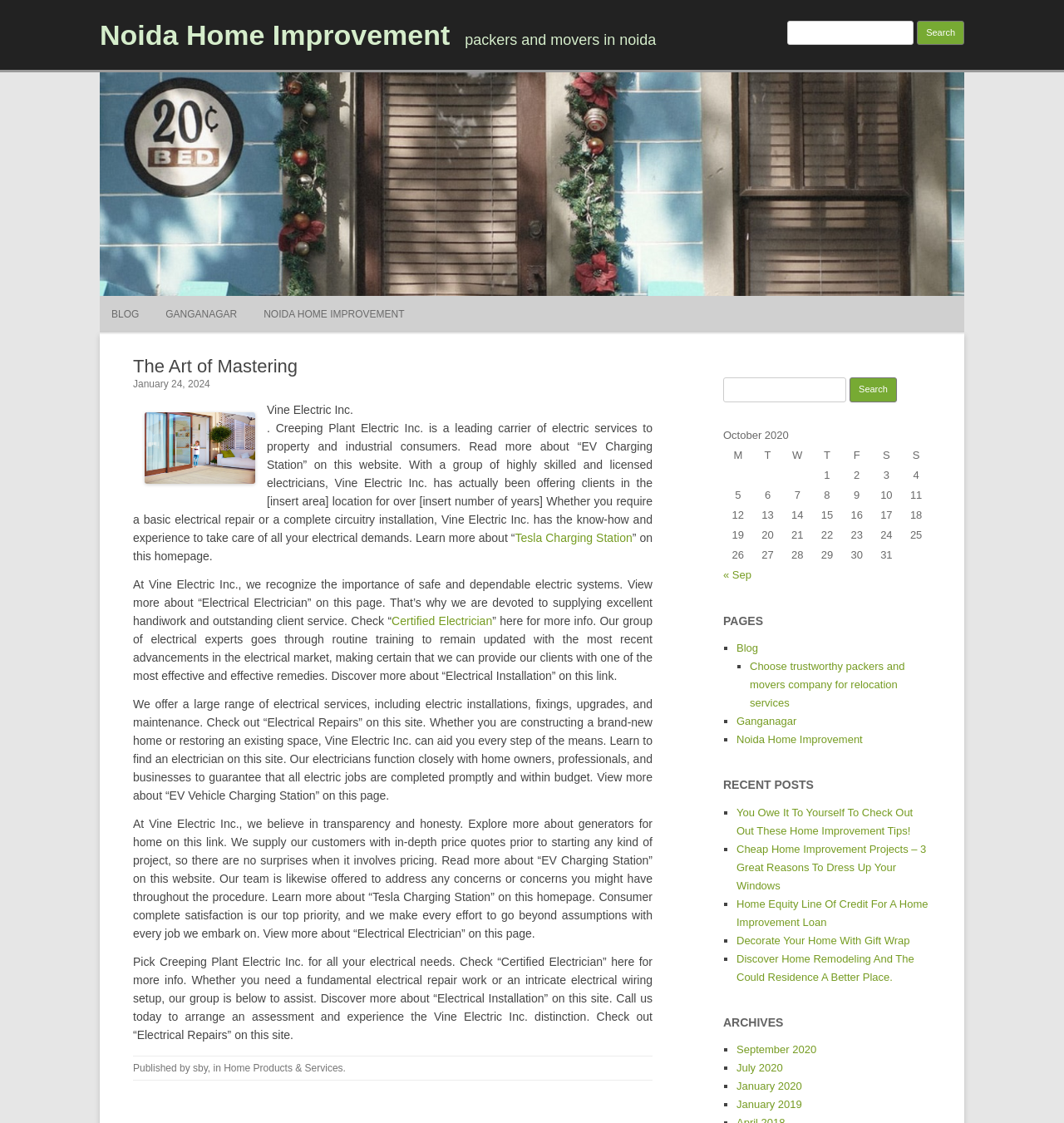Can you find the bounding box coordinates for the element that needs to be clicked to execute this instruction: "Read more about 'EV Charging Station'"? The coordinates should be given as four float numbers between 0 and 1, i.e., [left, top, right, bottom].

[0.484, 0.473, 0.594, 0.485]